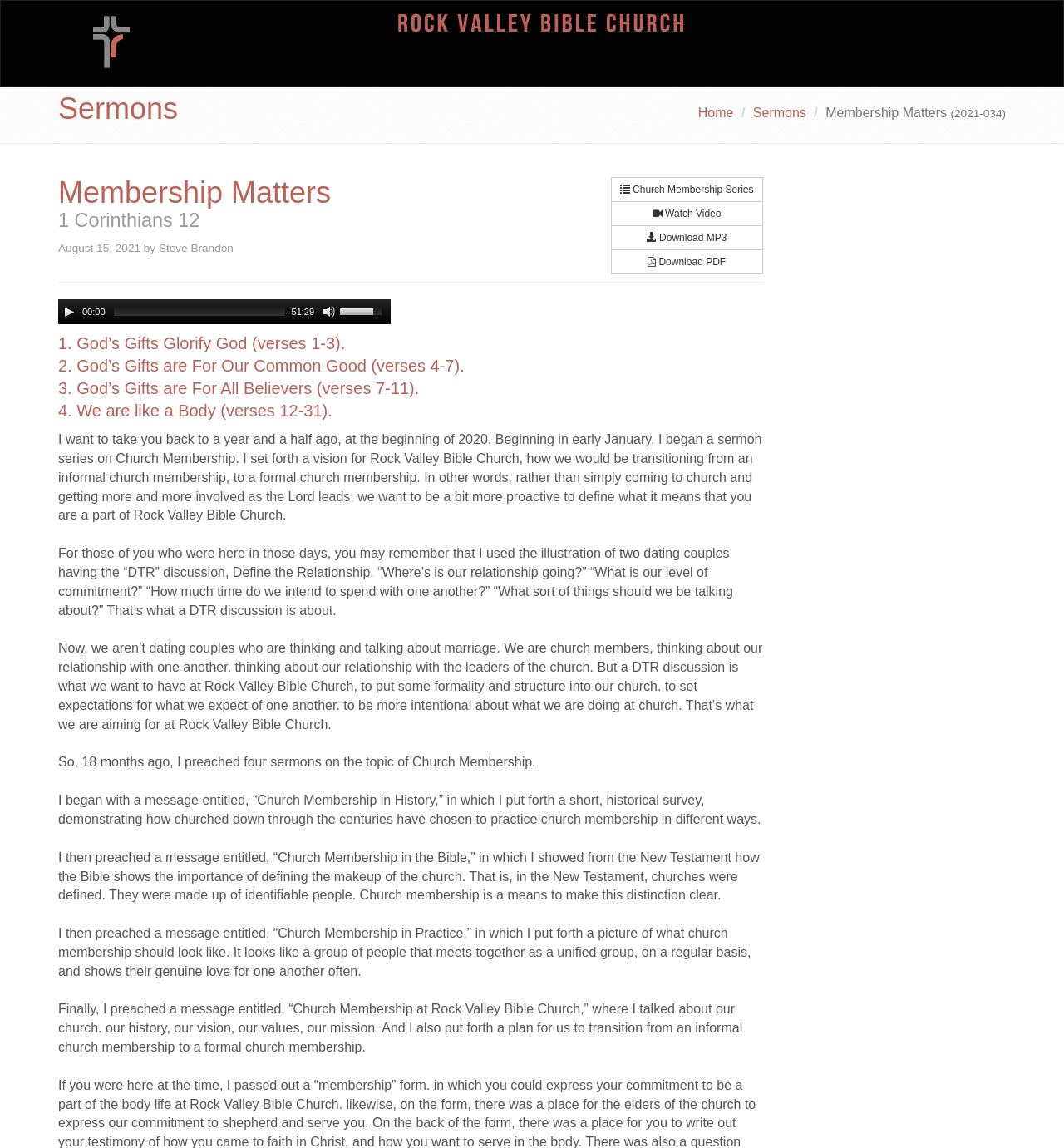What is the main topic of the sermon?
Look at the image and respond with a single word or a short phrase.

1 Corinthians 12